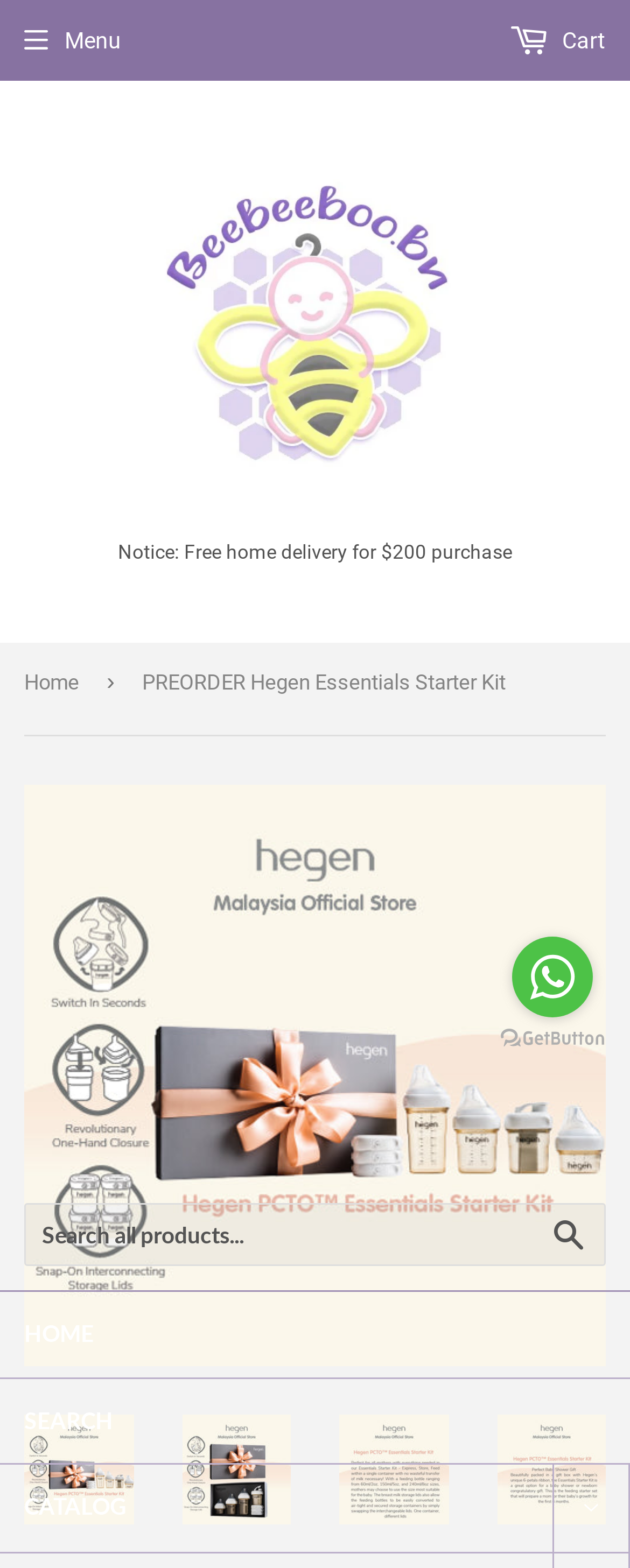Please analyze the image and give a detailed answer to the question:
What is the purpose of the search box?

The search box has a placeholder text 'Search all products...' which suggests that its purpose is to allow users to search for products on the website.